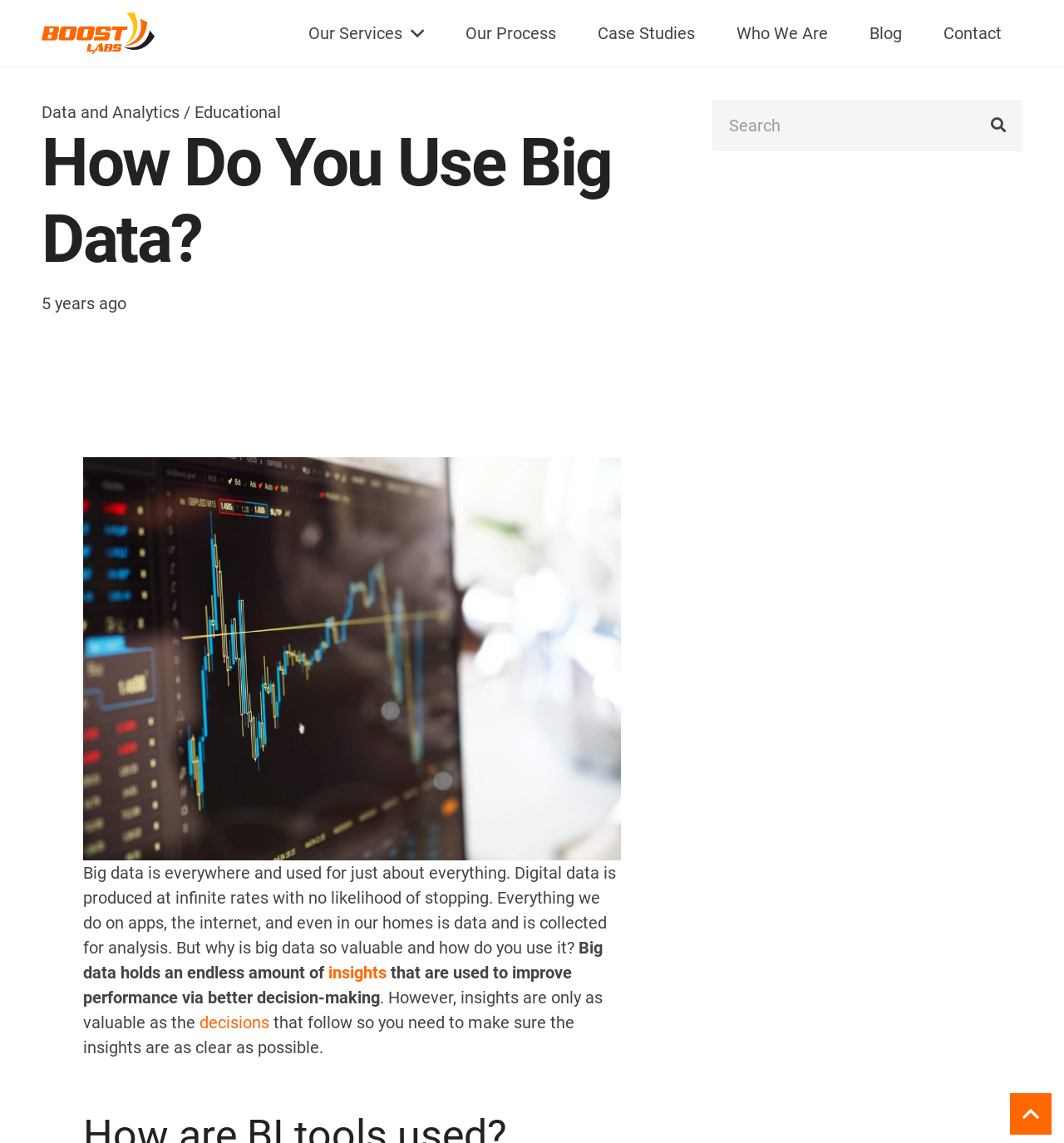Can you specify the bounding box coordinates of the area that needs to be clicked to fulfill the following instruction: "Read the 'How Do You Use Big Data?' article"?

[0.039, 0.109, 0.622, 0.243]